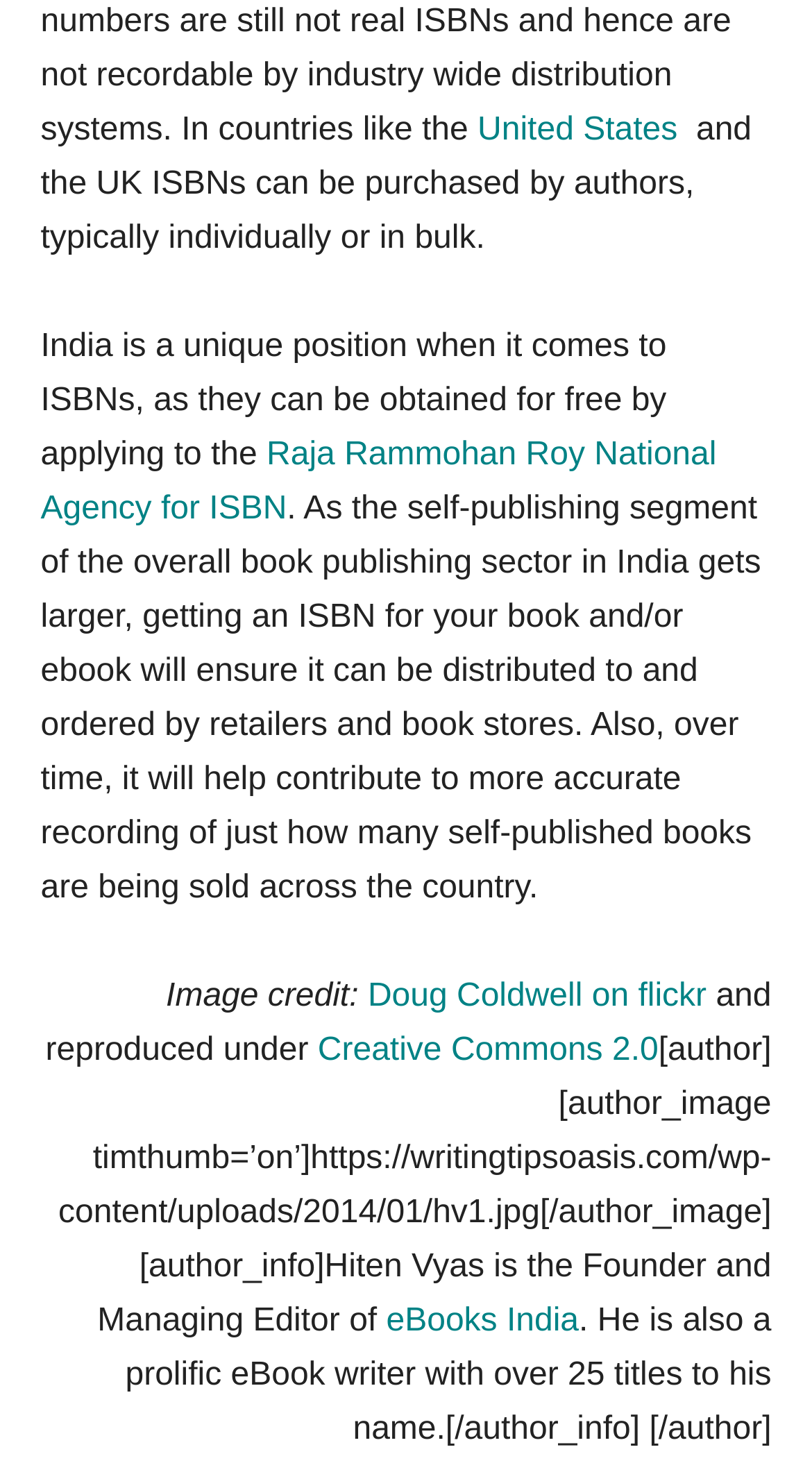Reply to the question with a single word or phrase:
What is the country where ISBNs can be obtained for free?

India